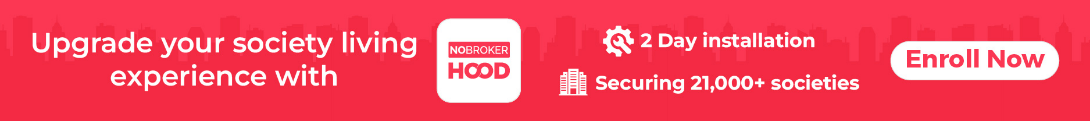What is the purpose of the 'Enroll Now' button?
Based on the screenshot, provide your answer in one word or phrase.

To invite immediate action